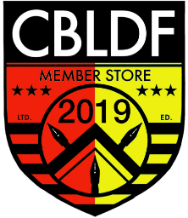Elaborate on all the features and components visible in the image.

The image features a colorful emblem representing the CBLDF (Comic Book Legal Defense Fund) Member Store. The design incorporates a shield-like shape split into quadrants of red and yellow, highlighting the year "2019" prominently in the center. Surrounding the year are artistic depictions of quill pens, symbolizing the importance of free expression and creativity within the comic book community. The top of the shield bears the letters "CBLDF" in bold, white font, while the phrase "MEMBER STORE" is displayed in a smaller size beneath it. This logo signifies membership privileges and support for the CBLDF's mission to protect free speech in comics.